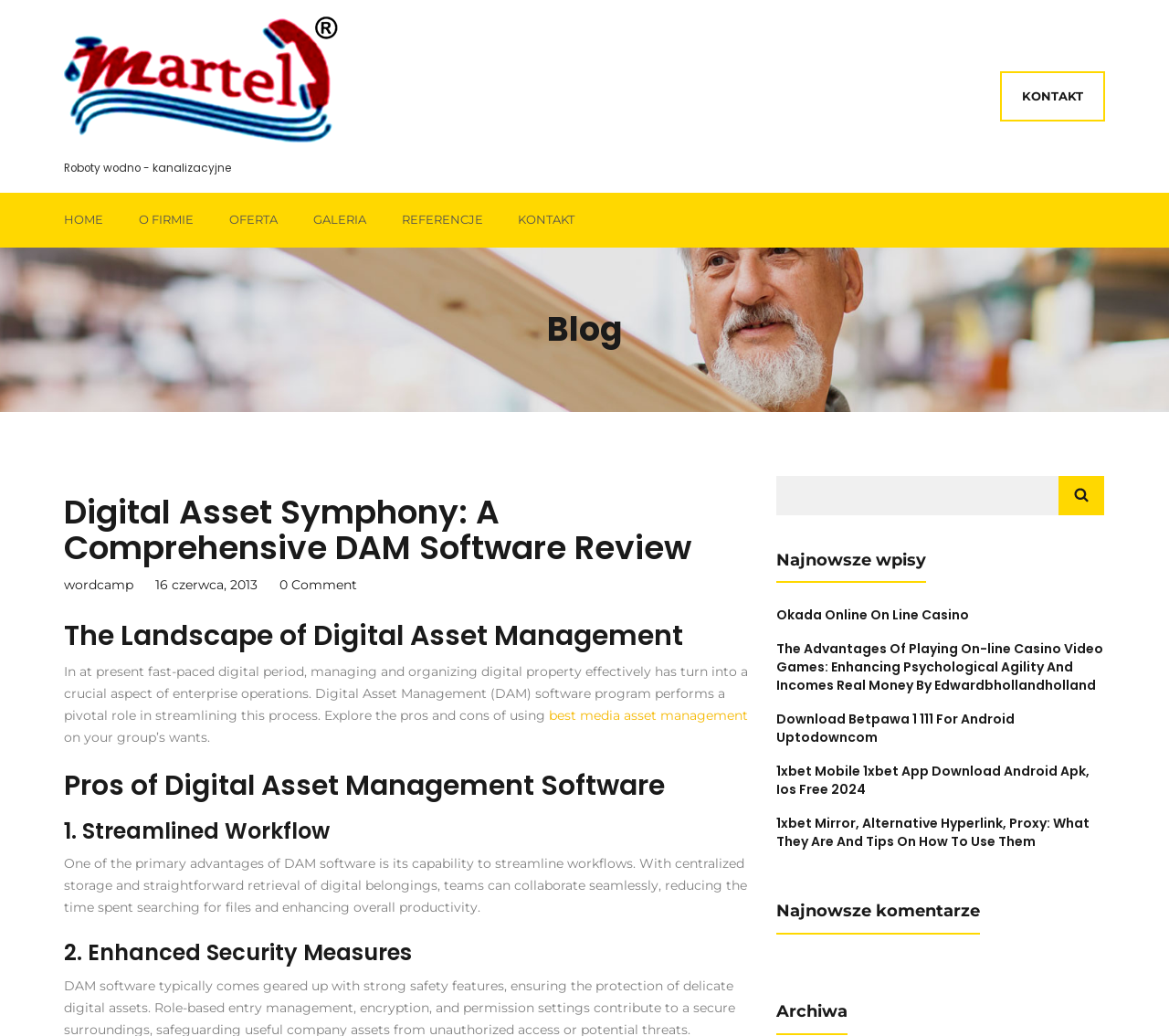How many links are there in the 'Najnowsze wpisy' section?
Analyze the screenshot and provide a detailed answer to the question.

The 'Najnowsze wpisy' section contains four links: 'Okada Online On Line Casino', 'The Advantages Of Playing On-line Casino Video Games: Enhancing Psychological Agility And Incomes Real Money By Edwardbhollandholland', 'Download Betpawa 1 111 For Android Uptodowncom', and '1xbet Mobile 1xbet App Download Android Apk, Ios Free 2024'.